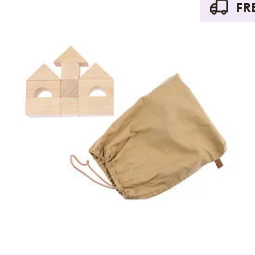Break down the image into a detailed narrative.

The image displays a charming set of wooden blocks, designed for creative play. The blocks, made from natural wood, are arranged in a playful formation resembling a small castle, featuring triangular rooftops and window-like openings. Accompanying the blocks is a practical drawstring bag in a soft beige color, perfect for storing and transporting the blocks easily. This educational toy set promotes imaginative building and fine motor skills in children. The product is part of the "Vlnka Set of Wooden Blocks," currently available for sale at a price of 20,99 €, with the added benefit of free shipping.